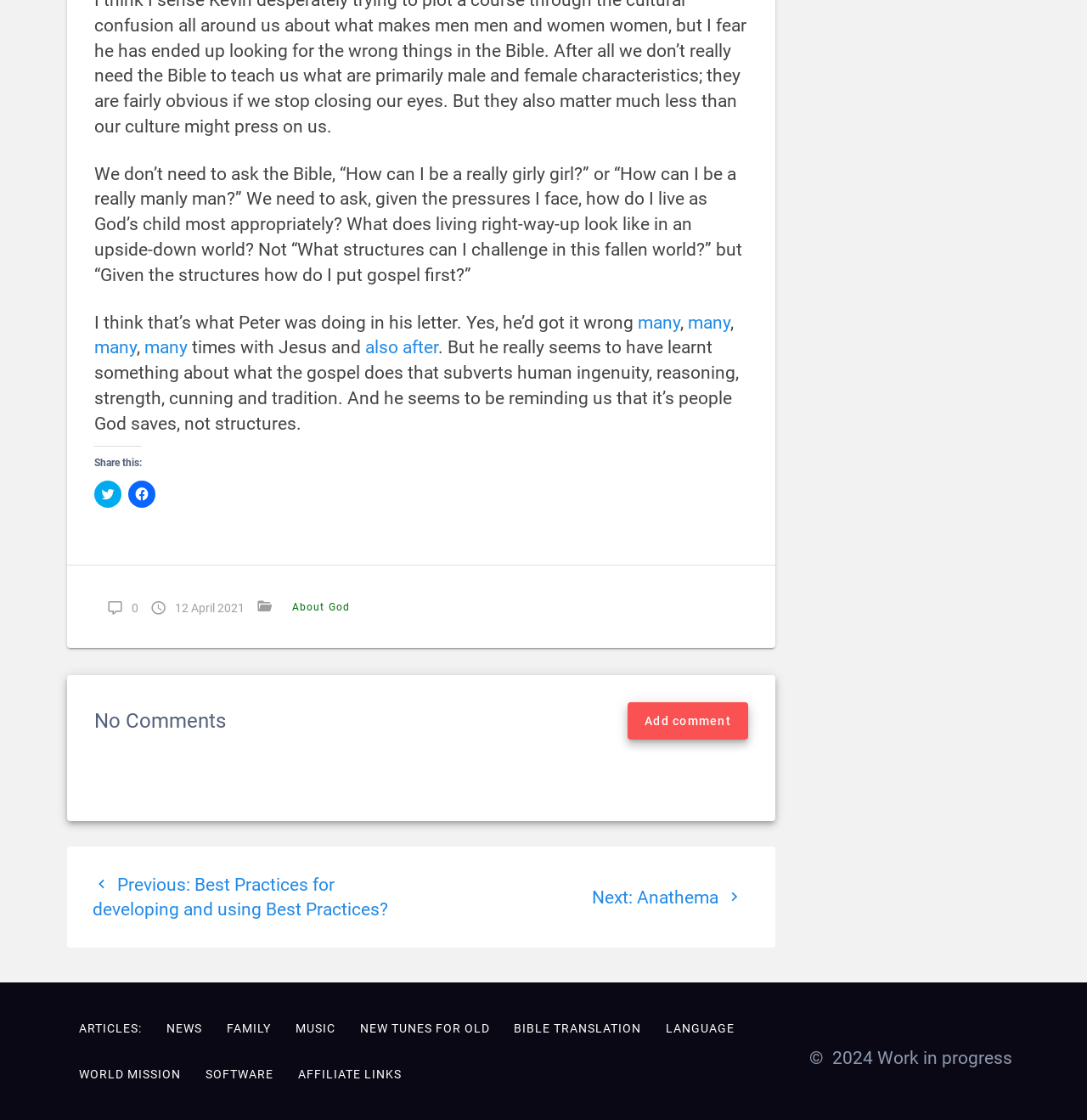Given the element description: "Language", predict the bounding box coordinates of the UI element it refers to, using four float numbers between 0 and 1, i.e., [left, top, right, bottom].

[0.601, 0.897, 0.687, 0.939]